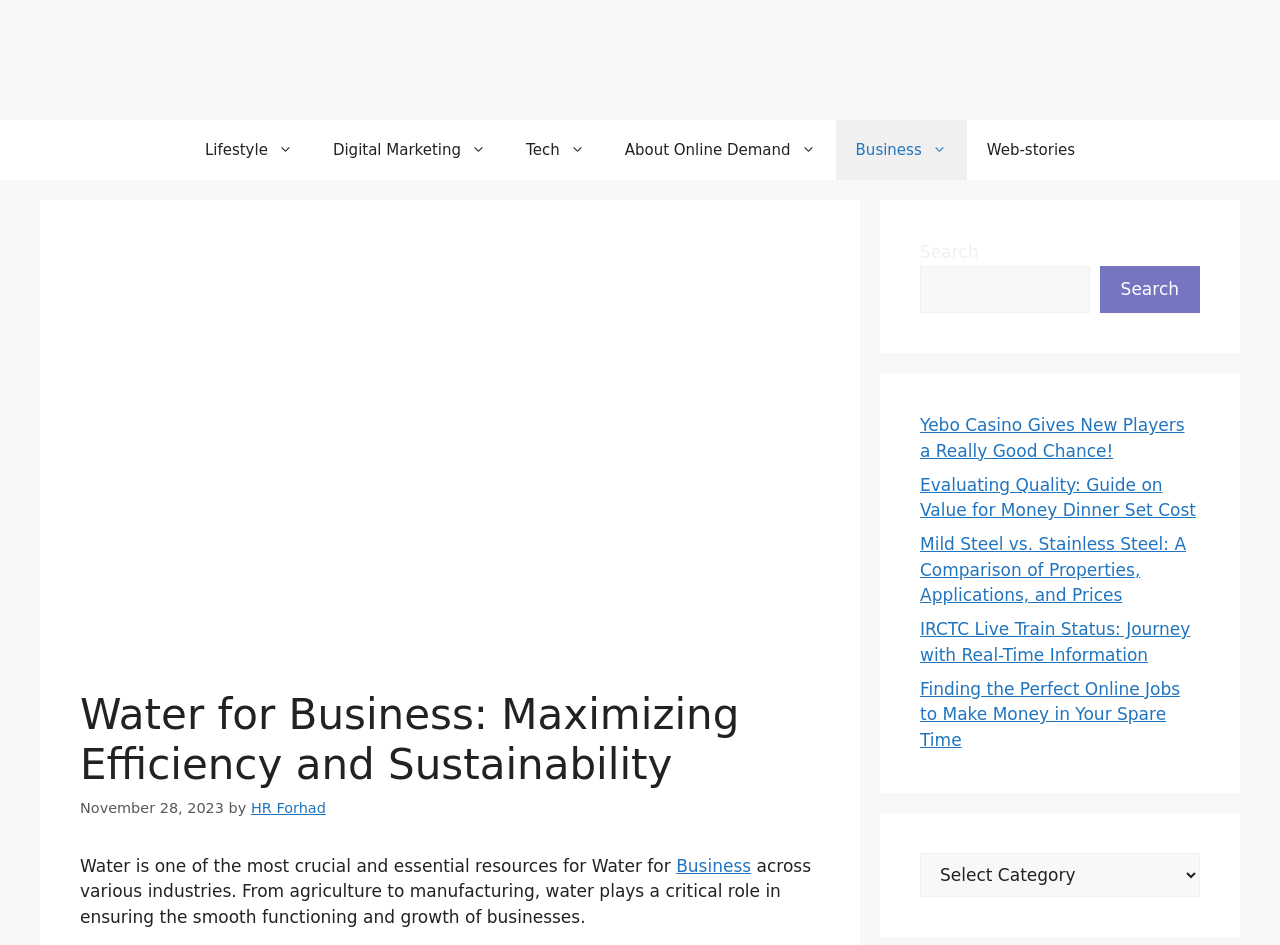Locate the bounding box coordinates of the clickable area to execute the instruction: "Go to Online Demand page". Provide the coordinates as four float numbers between 0 and 1, represented as [left, top, right, bottom].

[0.469, 0.052, 0.531, 0.073]